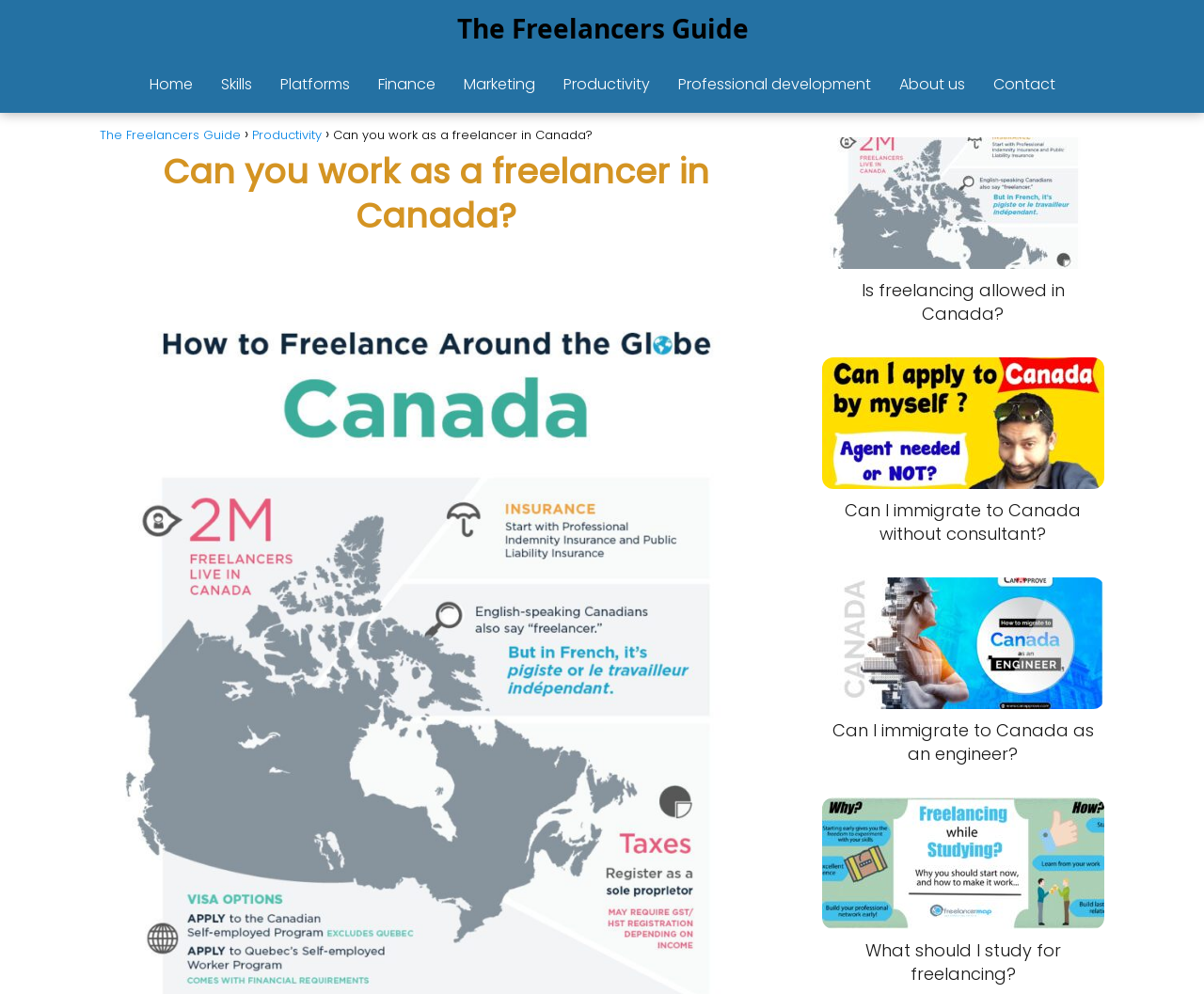Please find the bounding box for the UI element described by: "About us".

[0.746, 0.074, 0.801, 0.096]